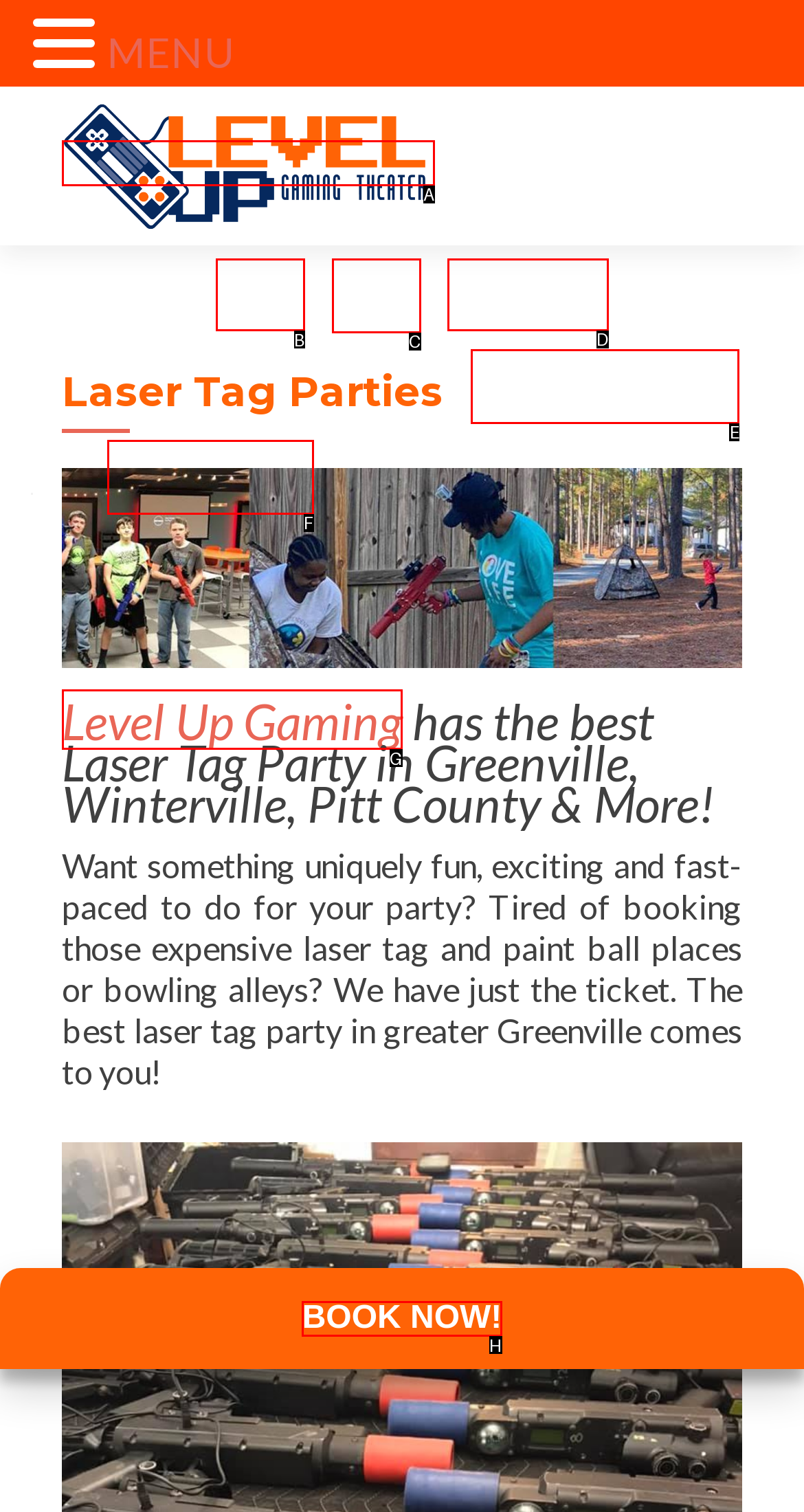Determine the letter of the UI element that will complete the task: Go to the 'Home' page
Reply with the corresponding letter.

B